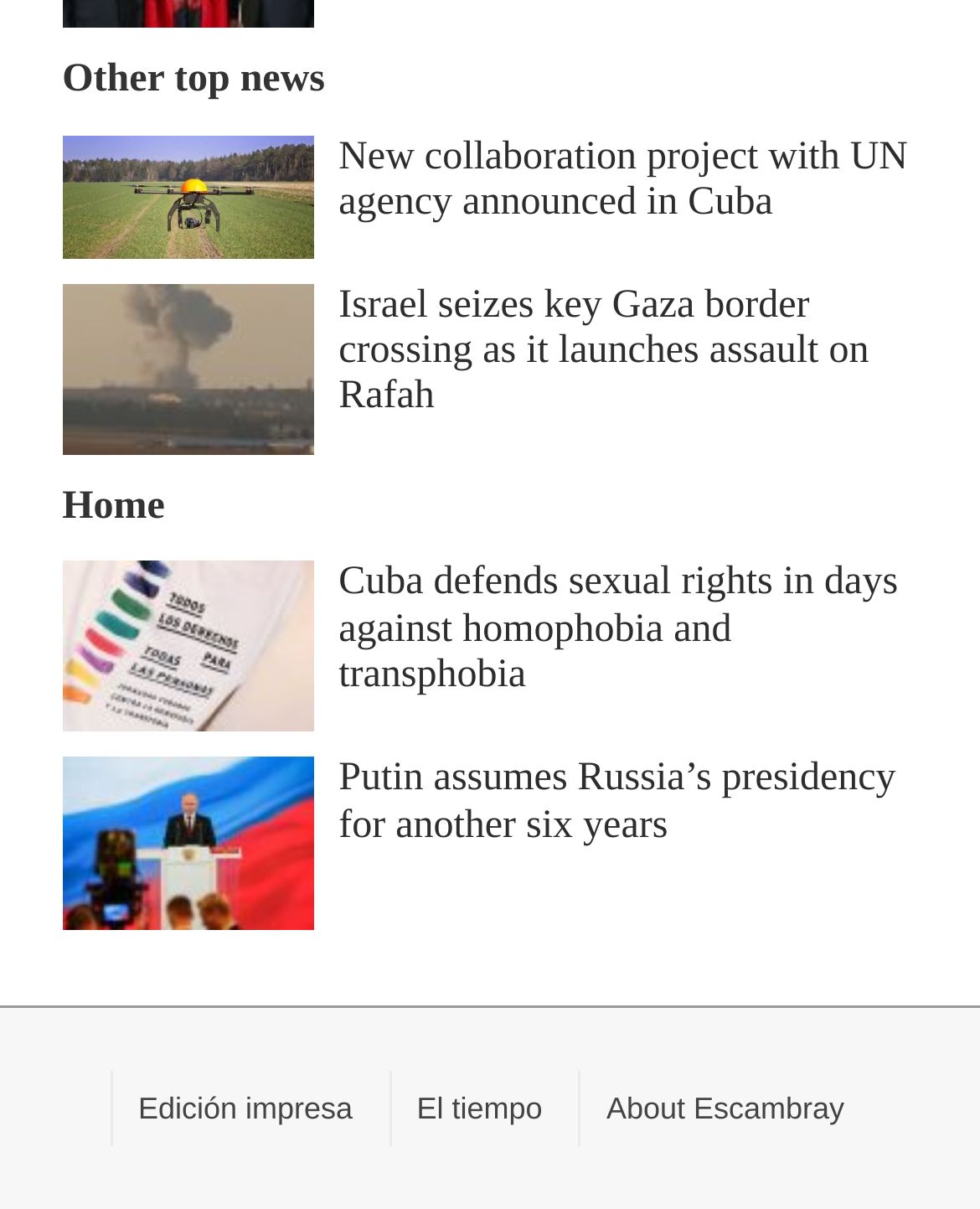From the image, can you give a detailed response to the question below:
What is the last news article about?

I looked at the last heading element on the page, which is 'Putin assumes Russia’s presidency for another six years'. This is the title of the last news article.